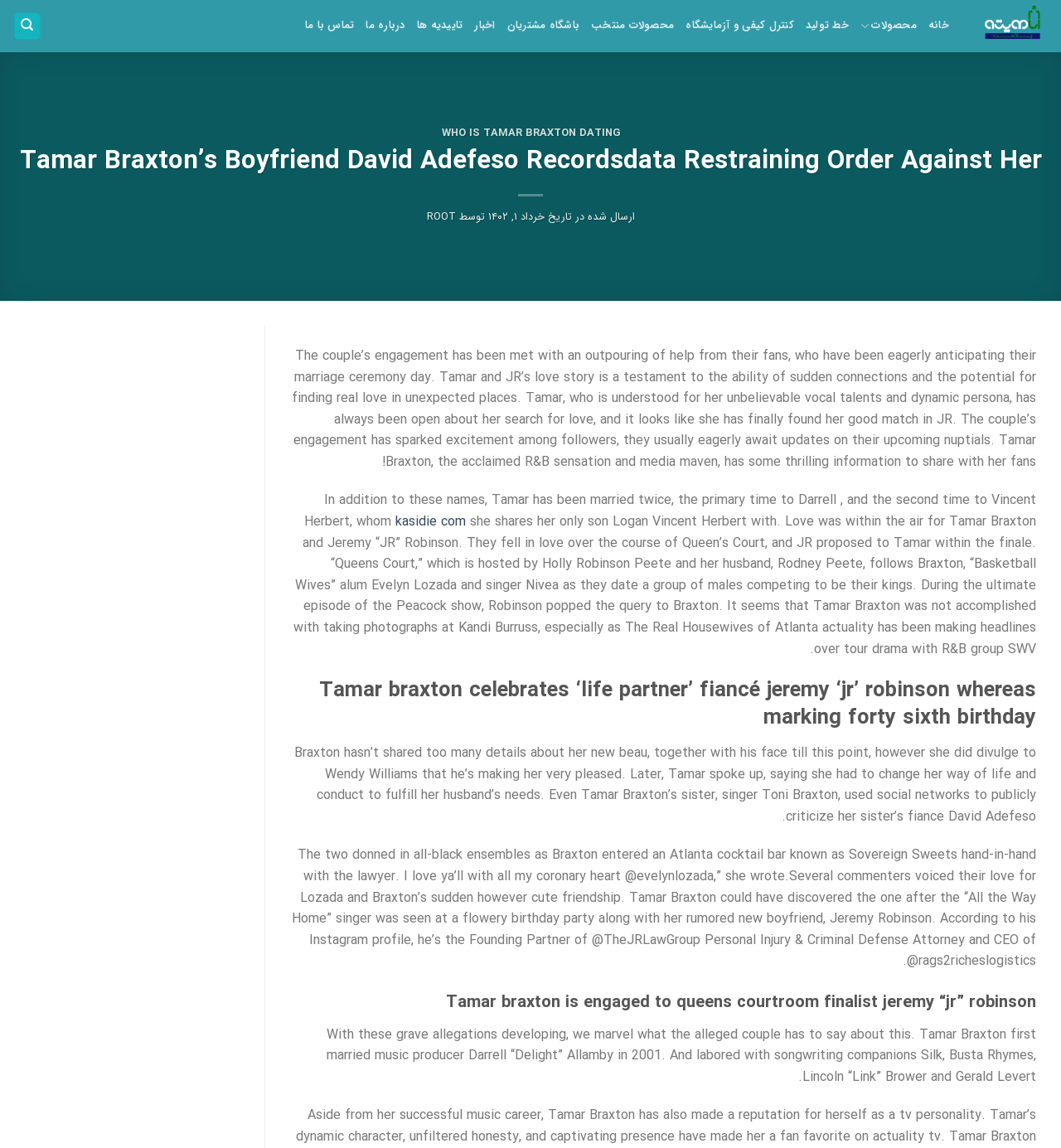Create an elaborate caption for the webpage.

This webpage appears to be an article about Tamar Braxton, an American R&B singer, and her personal life, particularly her engagement to David Adefeso and her relationship with Jeremy "JR" Robinson. 

At the top of the page, there is a navigation menu with several links, including "خانه" (home), "محصولات" (products), "خط تولید" (production line), and others. Below this menu, there is a heading that reads "WHO IS TAMAR BRAXTON DATING" followed by a link with the same text. 

Next, there is another heading that reads "Tamar Braxton’s Boyfriend David Adefeso Recordsdata Restraining Order Against Her" followed by some text that describes the couple's engagement and their fans' reactions. 

Below this, there is a section that provides more information about Tamar Braxton's love life, including her past marriages and her current relationship with JR. This section includes several paragraphs of text, as well as a few links to other websites. 

There are also several headings throughout this section, including "Tamar braxton celebrates ‘life partner’ fiancé jeremy ‘jr’ robinson whereas marking forty sixth birthday" and "Tamar braxton is engaged to queens courtroom finalist jeremy “jr” robinson". 

At the bottom of the page, there is a link with a right arrow symbol, which may be a pagination link.